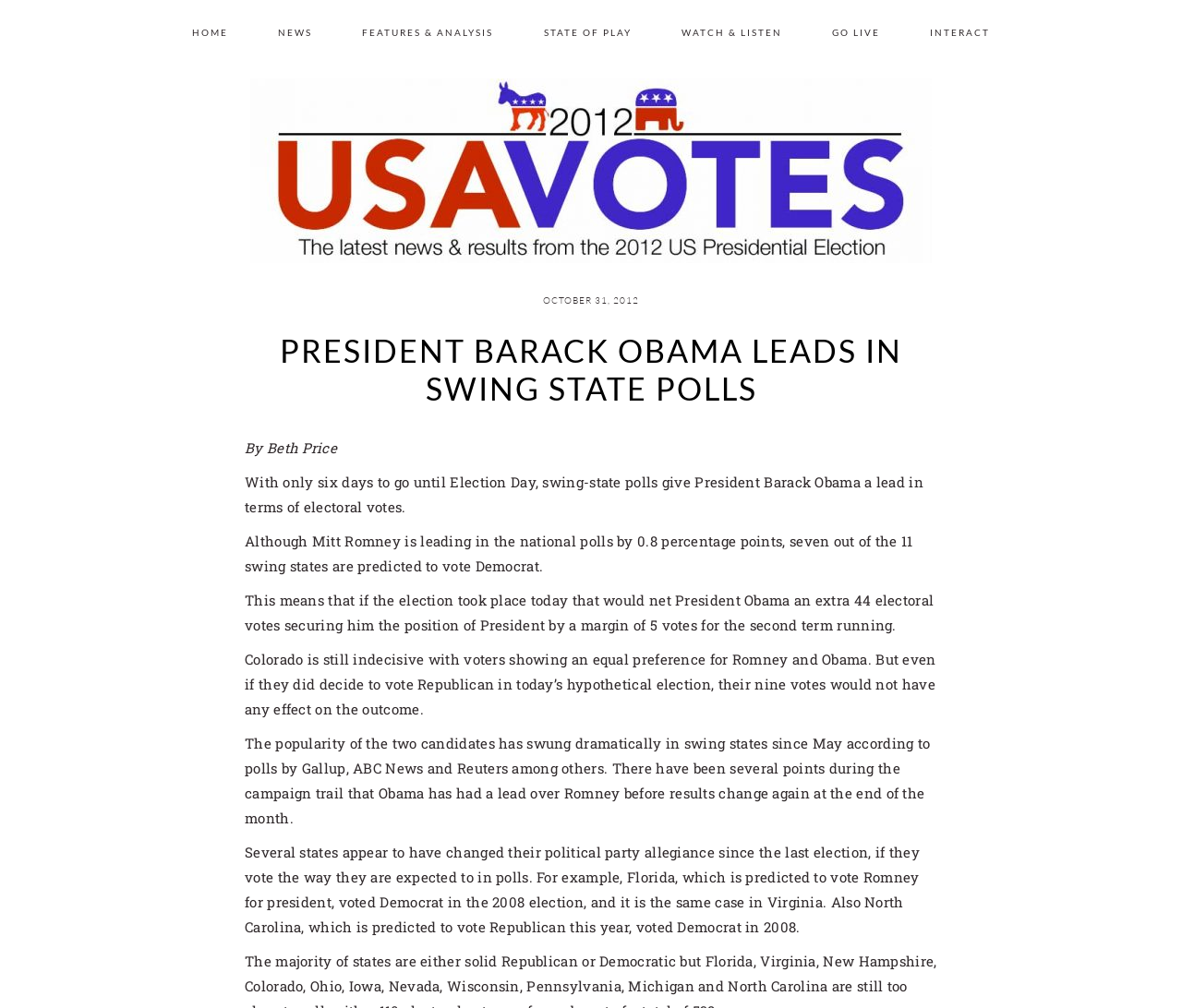What is the current lead of Obama in terms of electoral votes?
Answer the question with as much detail as you can, using the image as a reference.

I found this information by reading the article, which states that 'if the election took place today that would net President Obama an extra 44 electoral votes securing him the position of President by a margin of 5 votes for the second term running'.